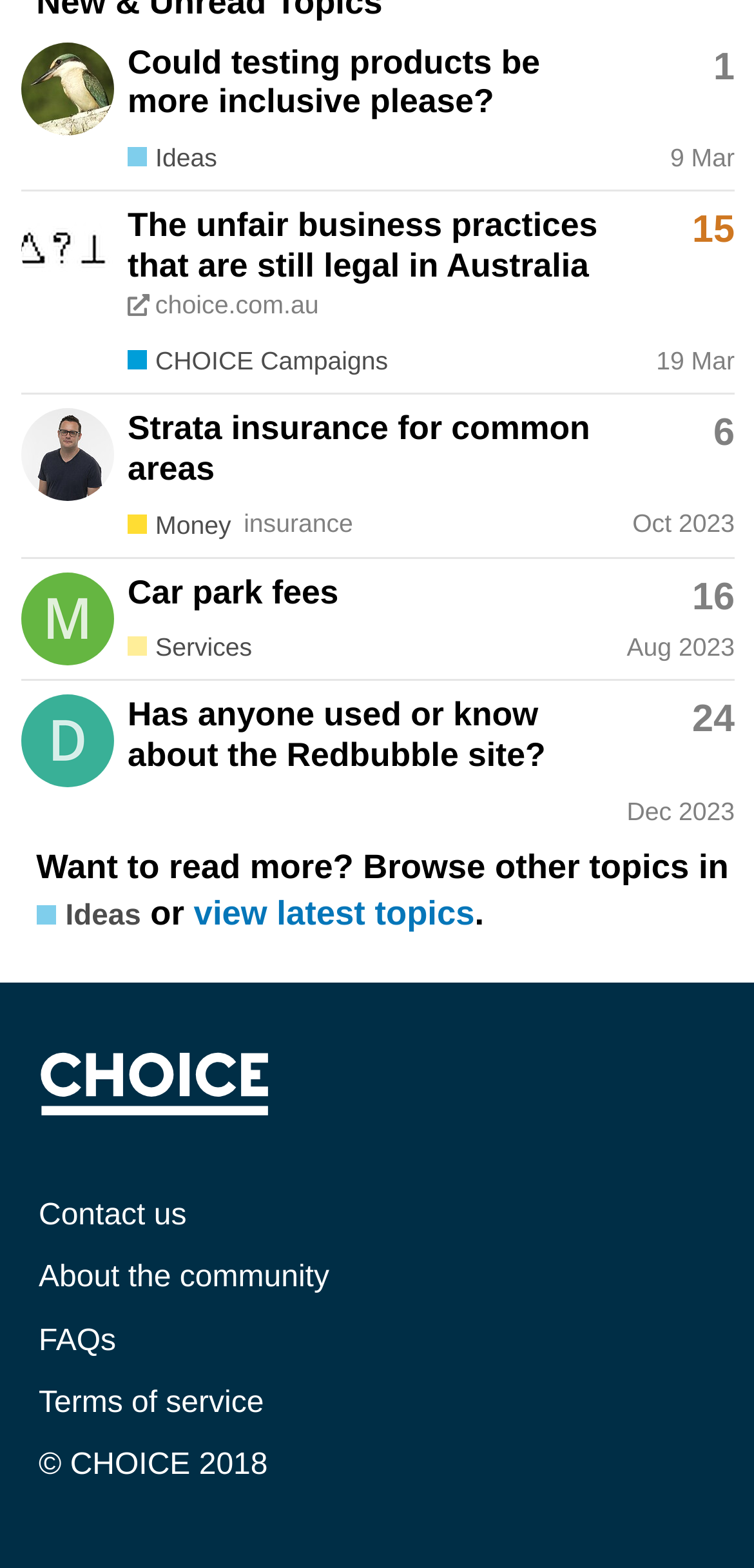What is the name of the website mentioned in the topic 'The unfair business practices that are still legal in Australia'?
Please give a well-detailed answer to the question.

I found the topic 'The unfair business practices that are still legal in Australia' and looked at the link within it, which says 'choice.com.au', indicating that this is the website mentioned in the topic.